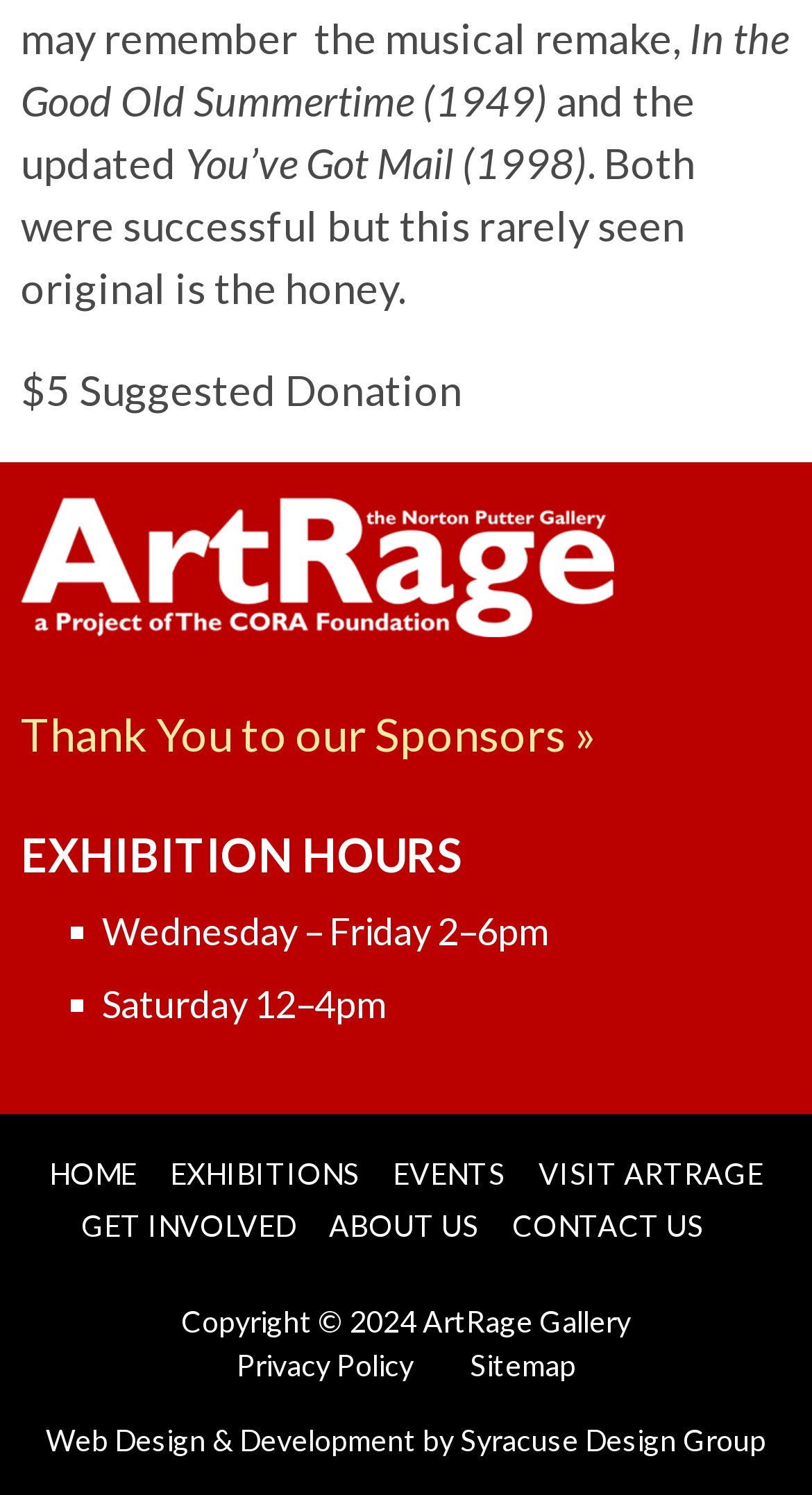Calculate the bounding box coordinates for the UI element based on the following description: "Home". Ensure the coordinates are four float numbers between 0 and 1, i.e., [left, top, right, bottom].

[0.06, 0.773, 0.168, 0.796]